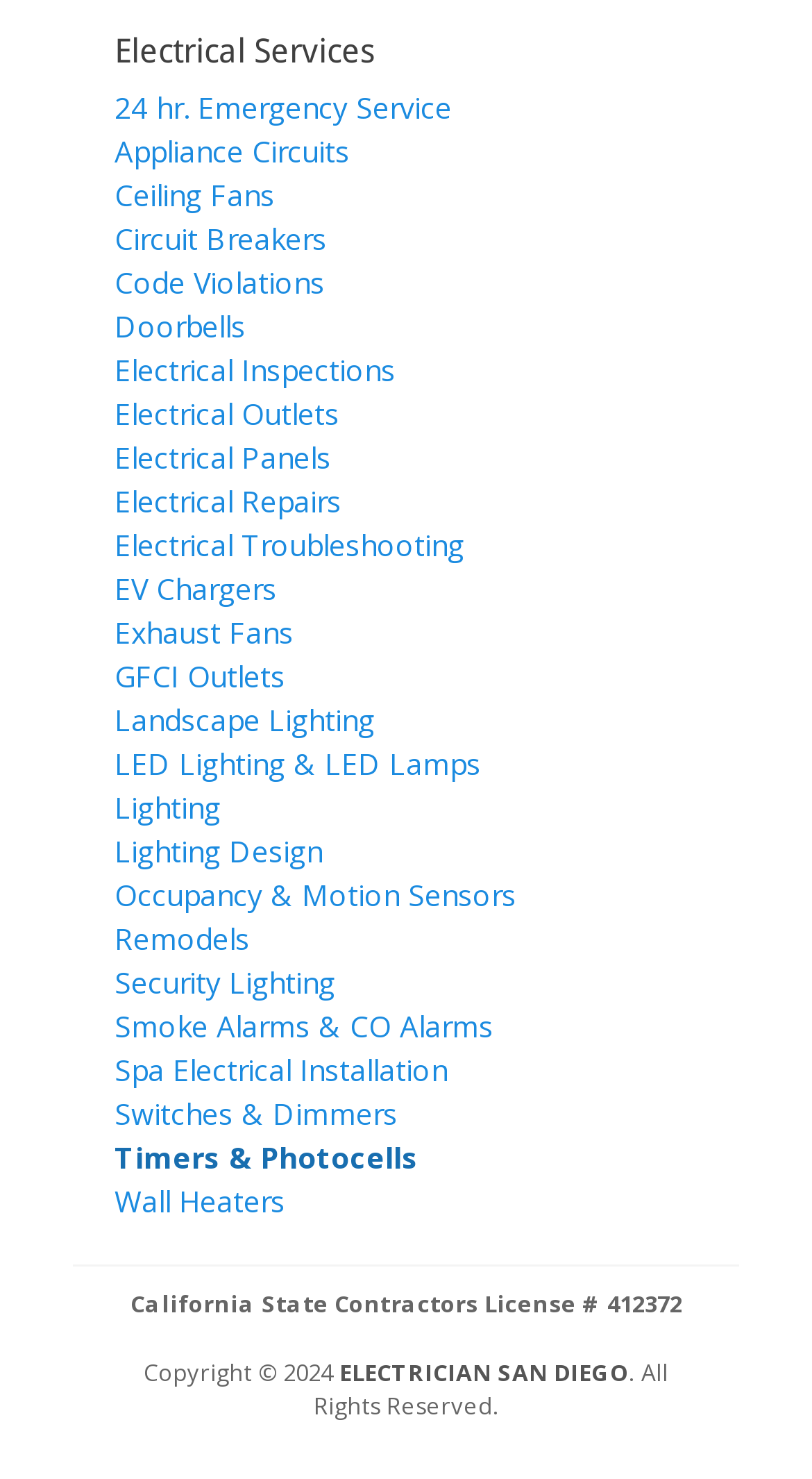Predict the bounding box of the UI element based on the description: "24 hr. Emergency Service". The coordinates should be four float numbers between 0 and 1, formatted as [left, top, right, bottom].

[0.141, 0.059, 0.556, 0.086]